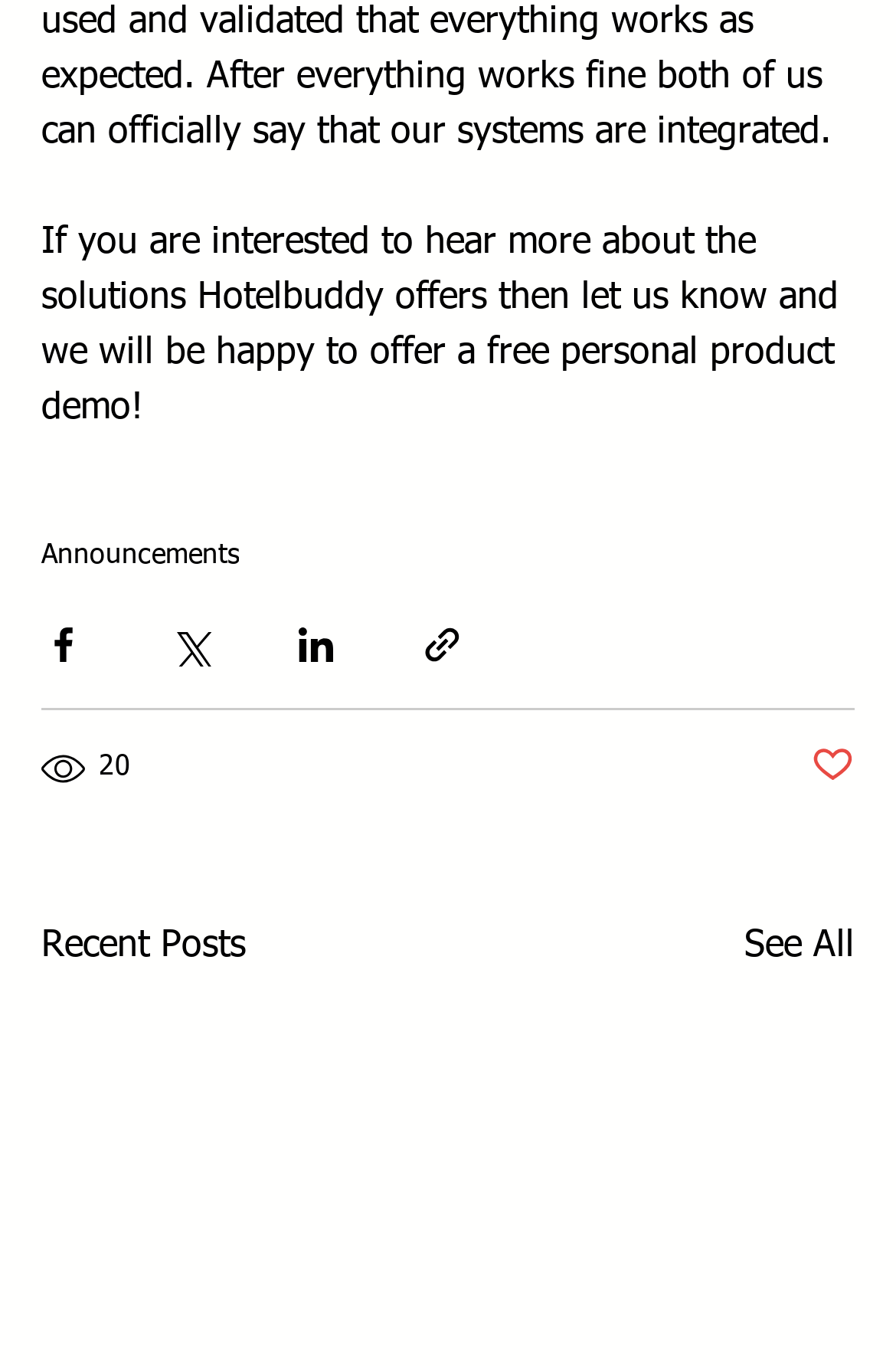Use a single word or phrase to answer this question: 
How many social media platforms can you share content to?

4